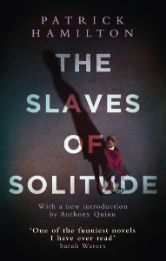Describe in detail everything you see in the image.

The image showcases the book cover for "The Slaves of Solitude" by Patrick Hamilton. The cover features a striking design with the title prominently displayed in bold, capitalized letters, blending vibrant colors with a shadowy background. A solitary figure is illustrated, casting a long shadow that adds an intriguing element of depth and ambiguity. The subtitle indicates that this edition comes with a new introduction by Anthony Quinn. Additionally, a glowing endorsement is included, quoting Sarah Waters: "One of the funniest novels I have ever read," highlighting the book's blend of humor and poignancy. This cover art effectively captures the essence of Hamilton's work, inviting readers into a compelling narrative steeped in dark wit and social observation.